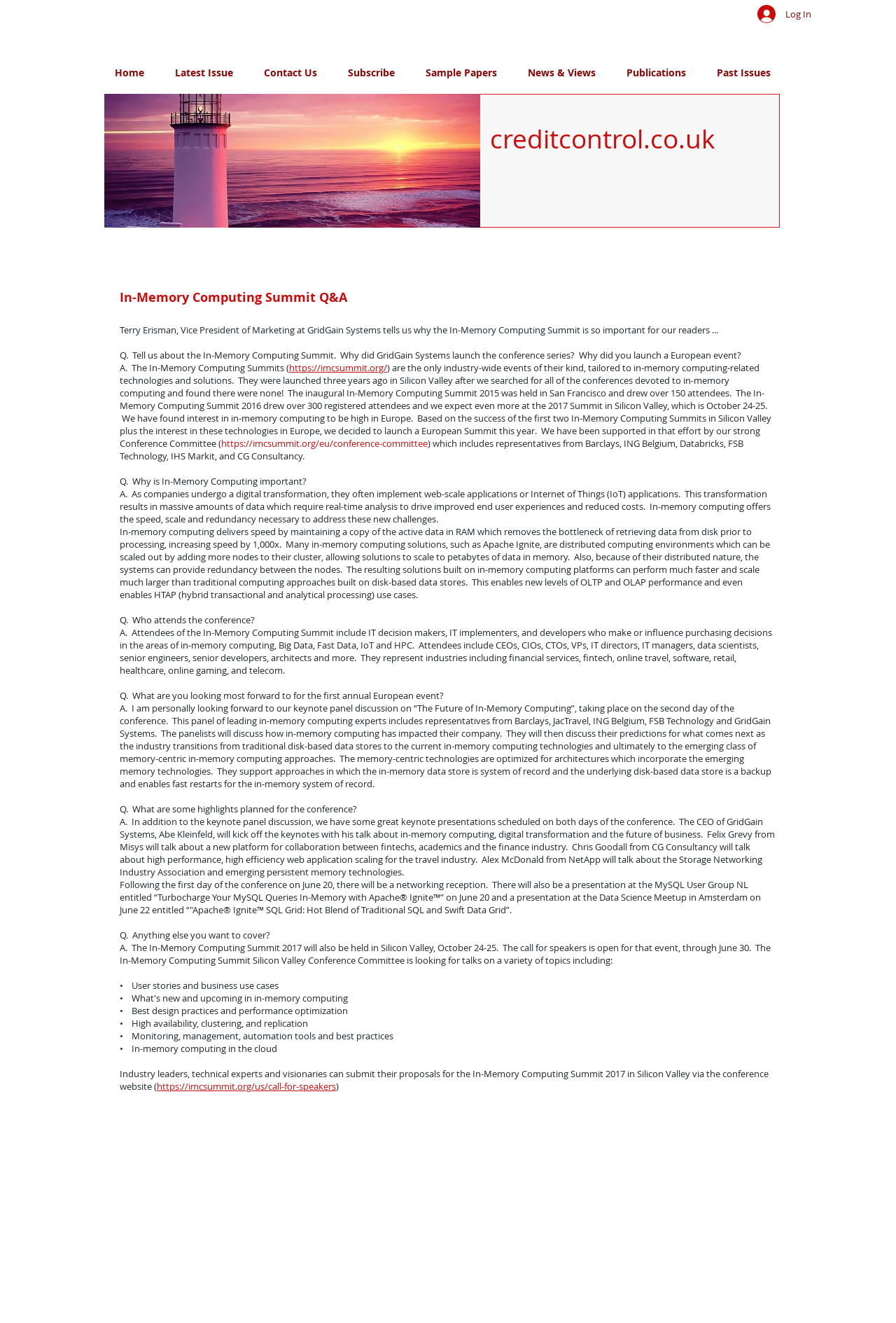What is the benefit of in-memory computing?
Based on the visual details in the image, please answer the question thoroughly.

I analyzed the Q&A session and found that in-memory computing offers speed, scale, and redundancy, which are necessary to address the challenges of digital transformation and massive amounts of data.